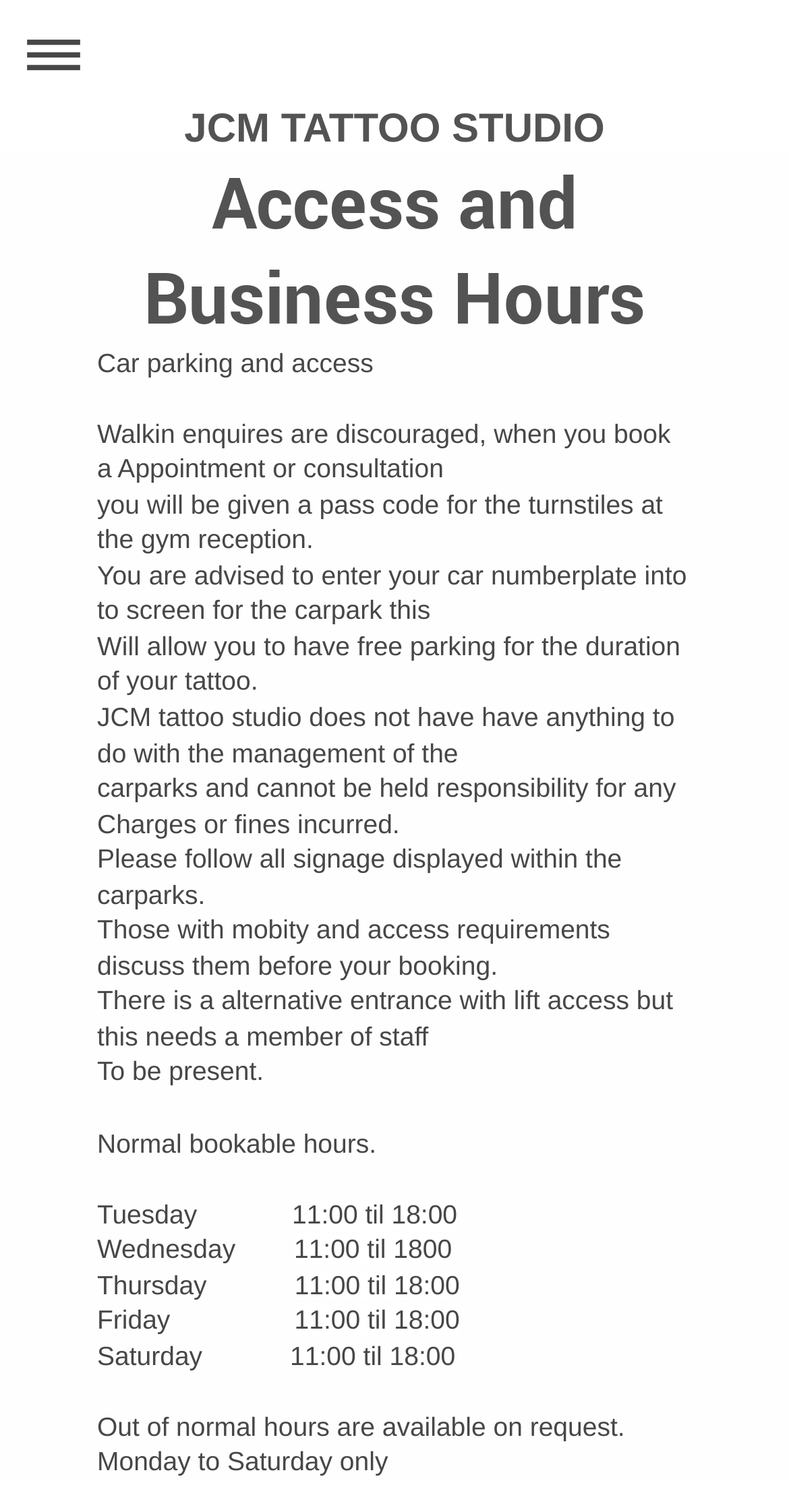What is the alternative entrance option for those with mobility and access requirements?
From the image, respond with a single word or phrase.

Lift access